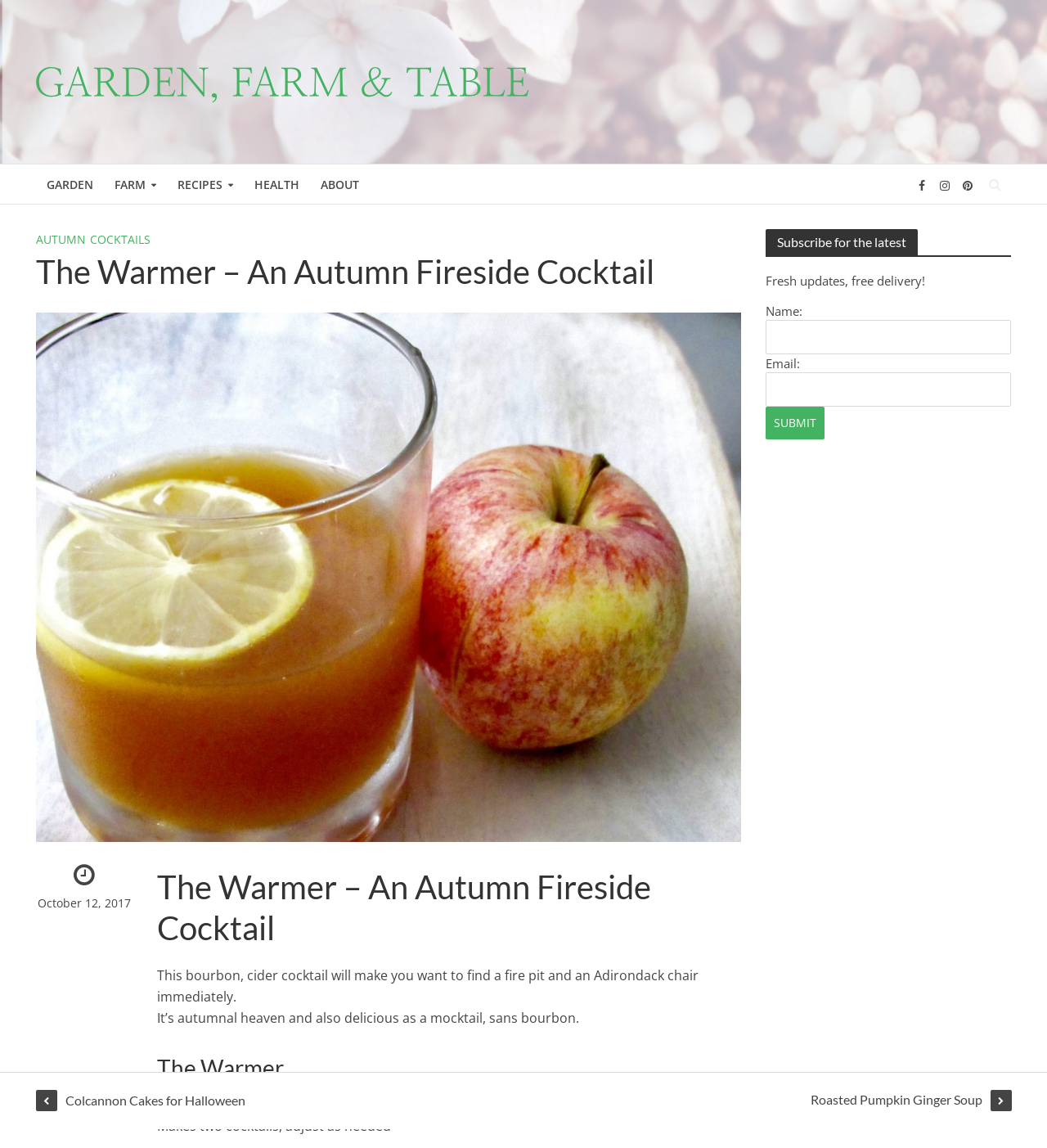Give a one-word or short phrase answer to the question: 
What is the purpose of the textbox at the bottom of the page?

To enter email